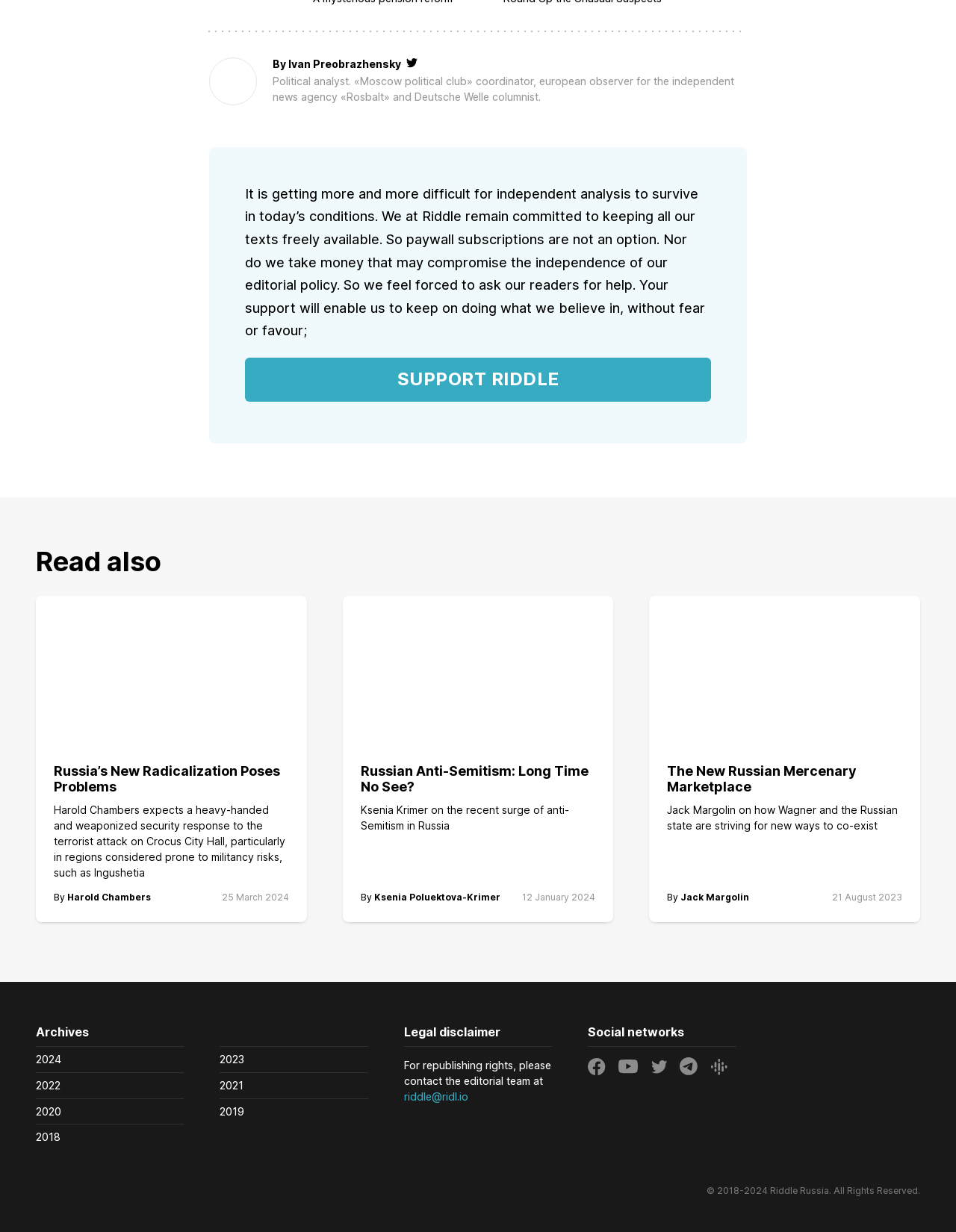Find the bounding box coordinates of the clickable area that will achieve the following instruction: "Visit the archives".

[0.038, 0.832, 0.093, 0.844]